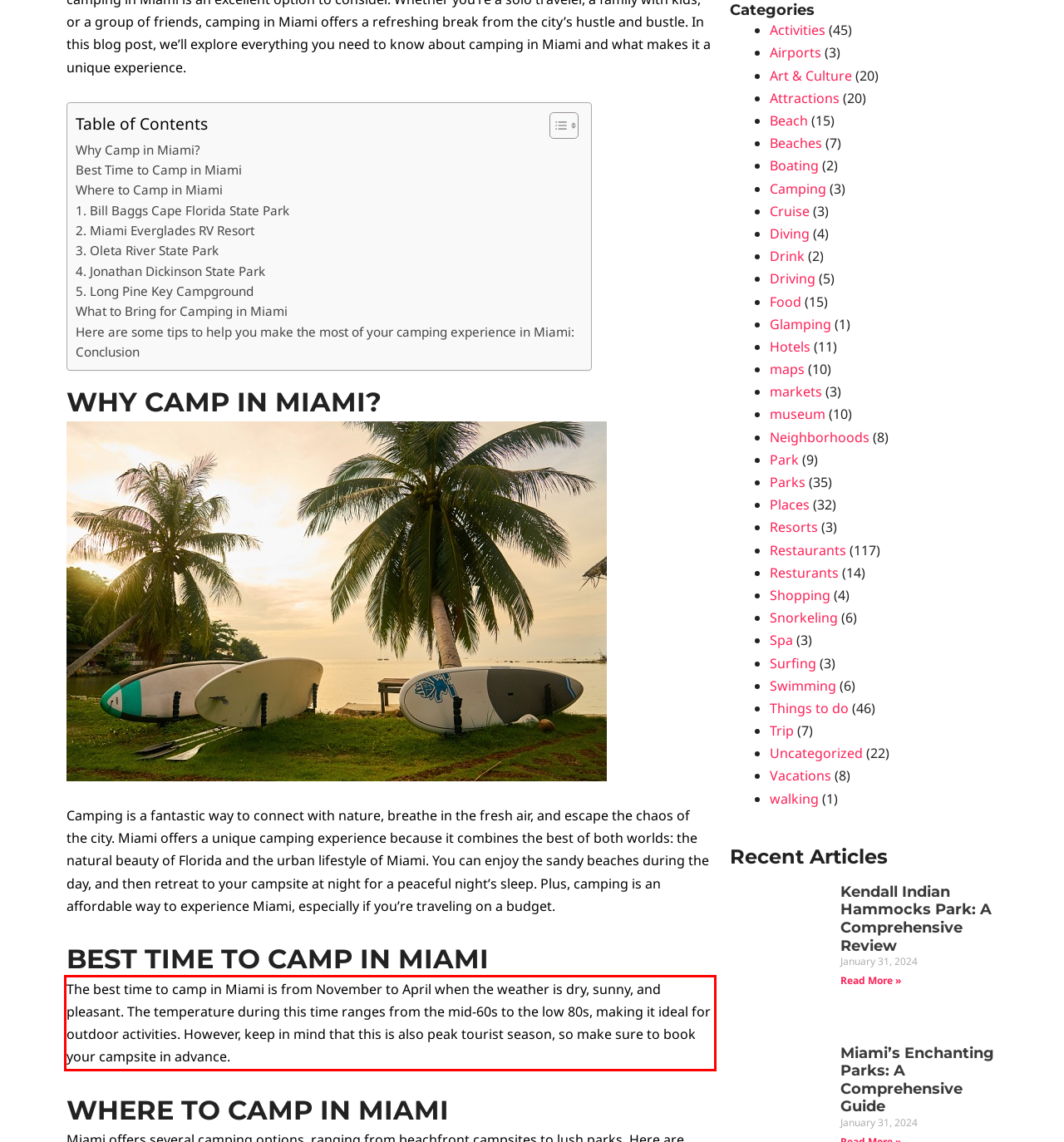Analyze the screenshot of a webpage where a red rectangle is bounding a UI element. Extract and generate the text content within this red bounding box.

The best time to camp in Miami is from November to April when the weather is dry, sunny, and pleasant. The temperature during this time ranges from the mid-60s to the low 80s, making it ideal for outdoor activities. However, keep in mind that this is also peak tourist season, so make sure to book your campsite in advance.